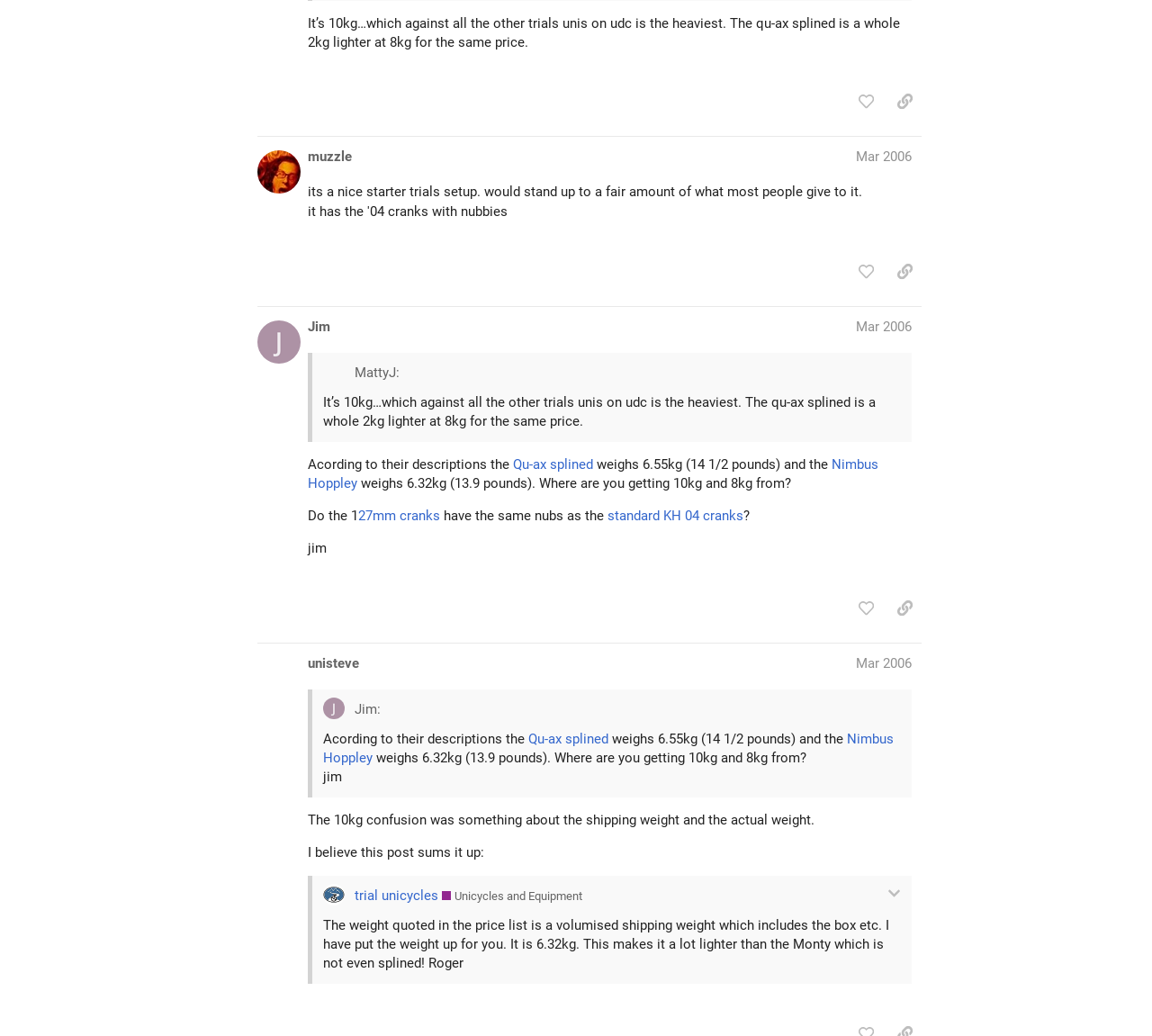Could you indicate the bounding box coordinates of the region to click in order to complete this instruction: "copy a link to this post to clipboard".

[0.771, 0.008, 0.8, 0.038]